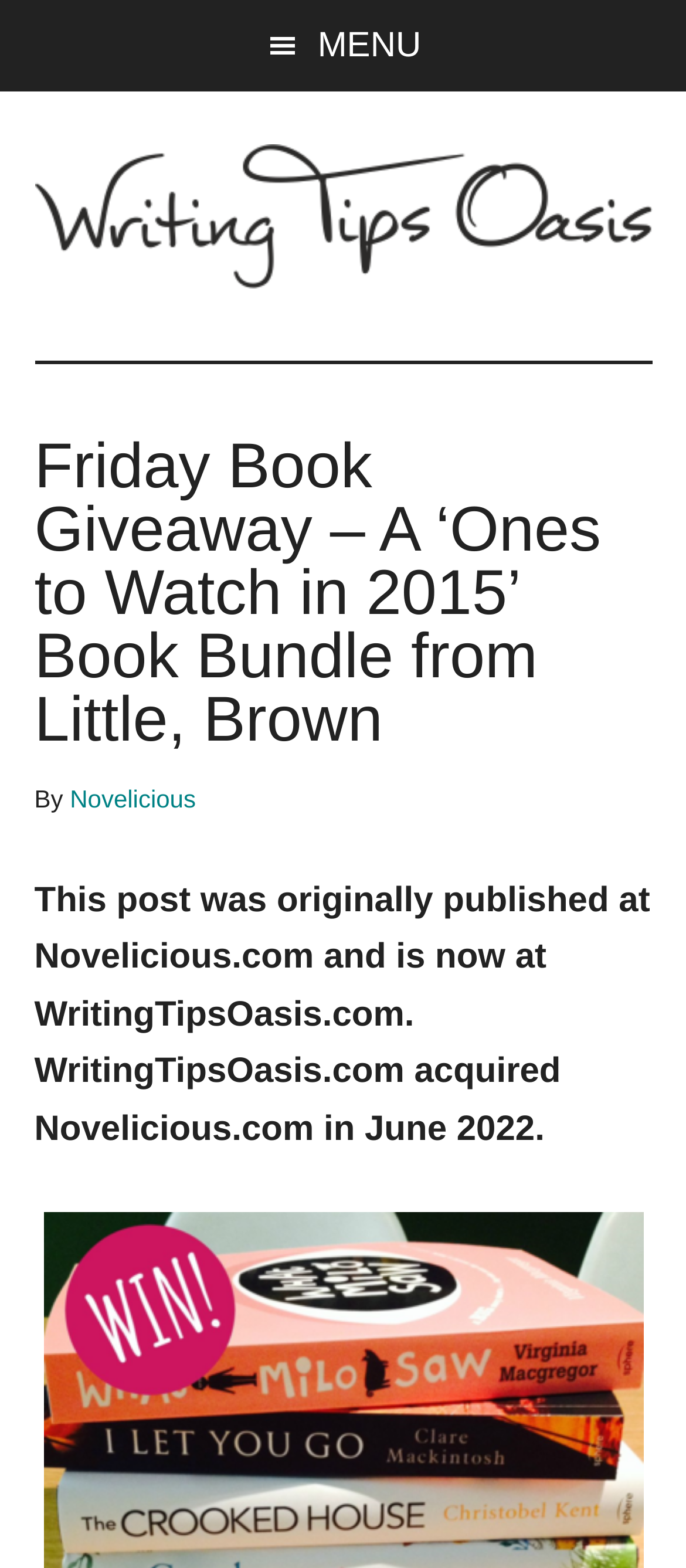Use the information in the screenshot to answer the question comprehensively: Who originally published the post?

The text 'This post was originally published at Novelicious.com and is now at WritingTipsOasis.com' indicates that the post was originally published on Novelicious.com before being acquired by WritingTipsOasis.com.